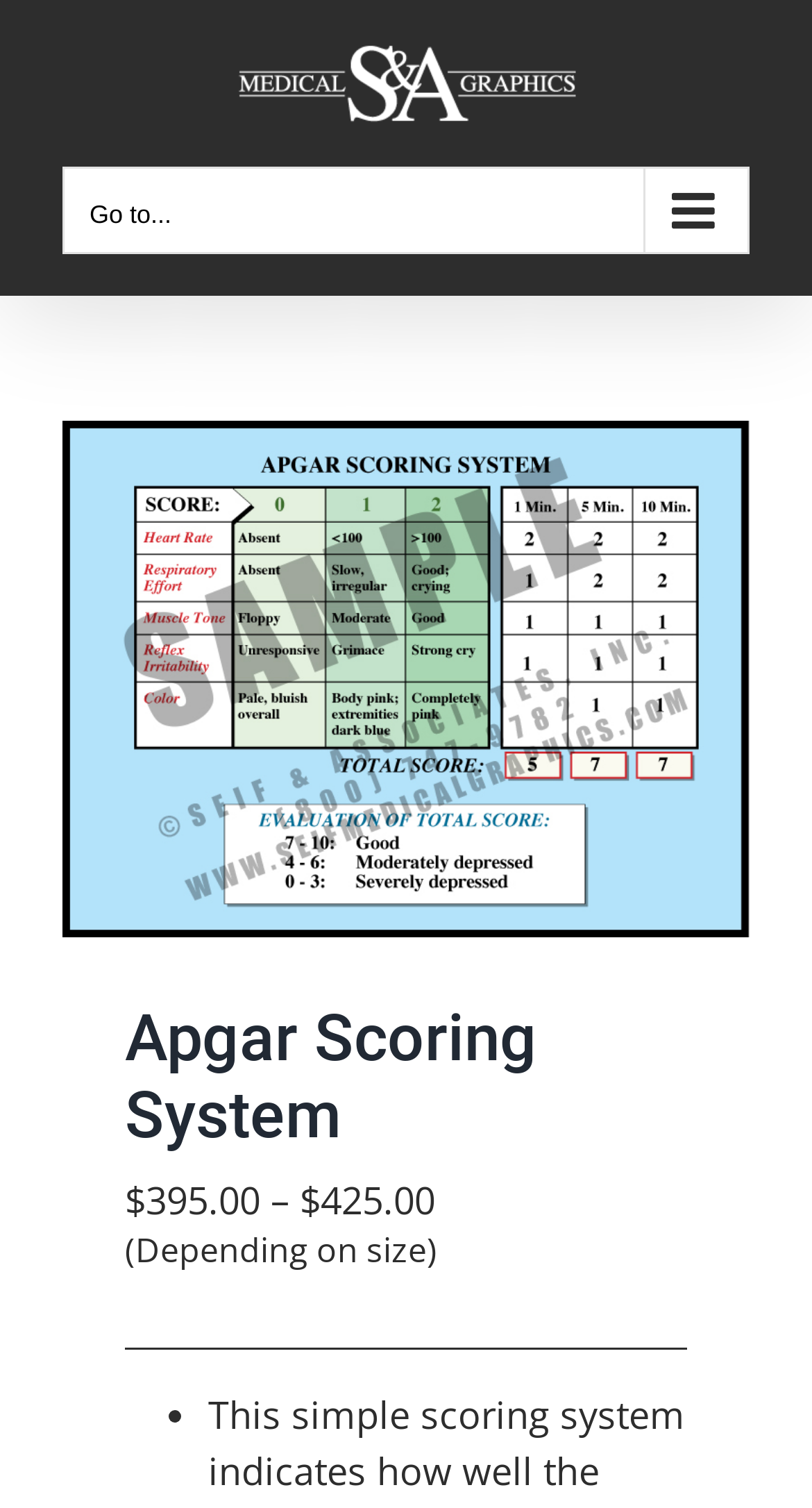Construct a comprehensive description capturing every detail on the webpage.

The webpage is about the Apgar Scoring System, a method to evaluate a newborn's health. At the top left corner, there is a logo of S&A Medical Graphics, which is a clickable link. Next to the logo, there is a navigation menu button labeled "Go to..." with an arrow icon, which expands to a mobile menu.

Below the navigation menu, there is a large medical illustration of the APGAR Scoring System, which is also a clickable link. The illustration takes up most of the top half of the page. 

On the right side of the illustration, there is a heading that reads "Apgar Scoring System". Below the heading, there is a pricing section with a dollar sign, followed by two prices: $395.00 and $425.00, with a dash in between. The prices are accompanied by a note that says "(Depending on size)".

At the bottom of the page, there is a bullet point marked with a dot, but it does not have any accompanying text.